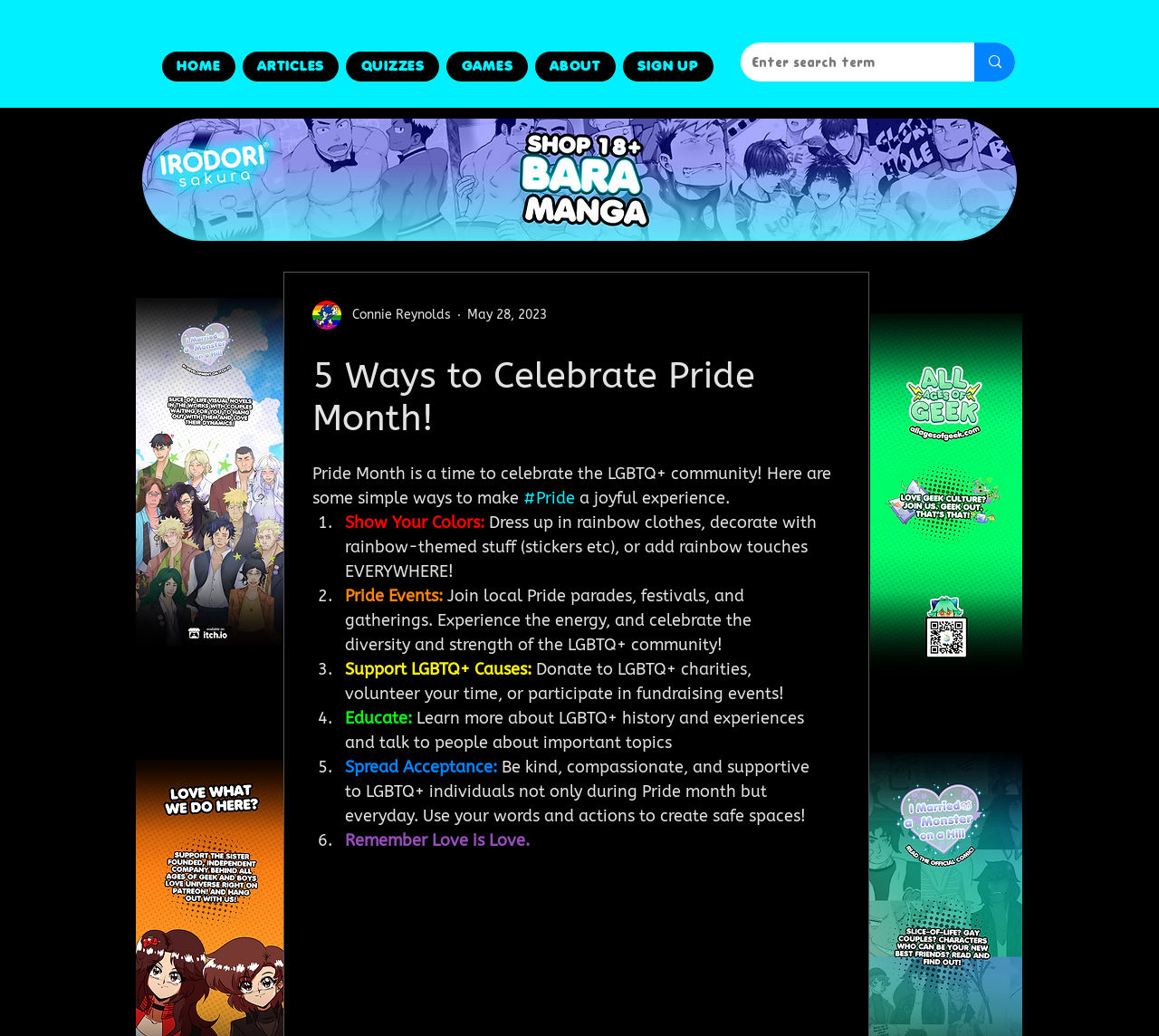What is the author's name?
Please provide a full and detailed response to the question.

The author's name can be found in the section where the writer's picture is displayed. The text 'Connie Reynolds' is located below the writer's picture, indicating that it is the author's name.